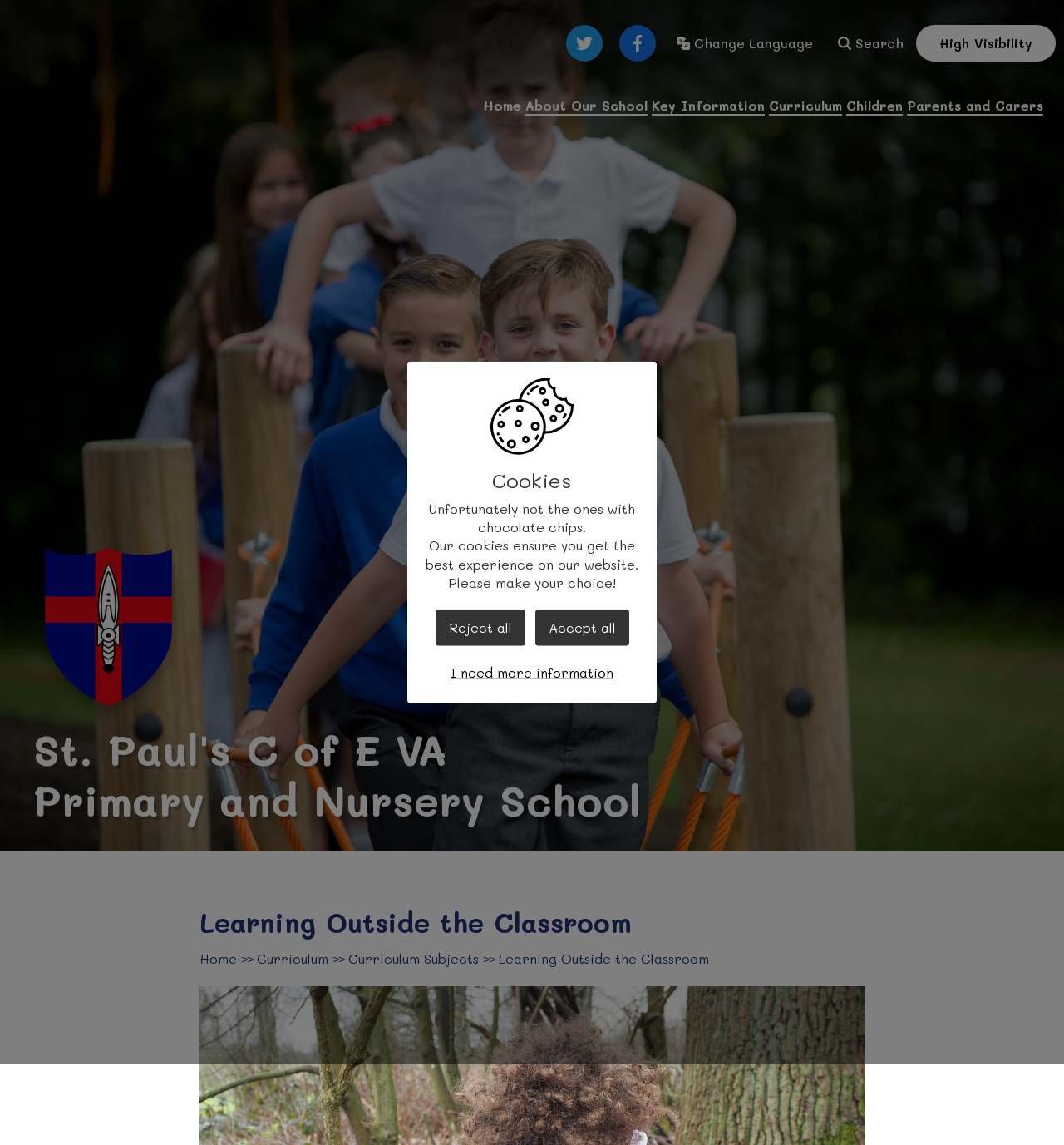What is the heading above the links 'Home', 'Curriculum', and 'Learning Outside the Classroom'?
Using the visual information, respond with a single word or phrase.

Primary and Nursery School